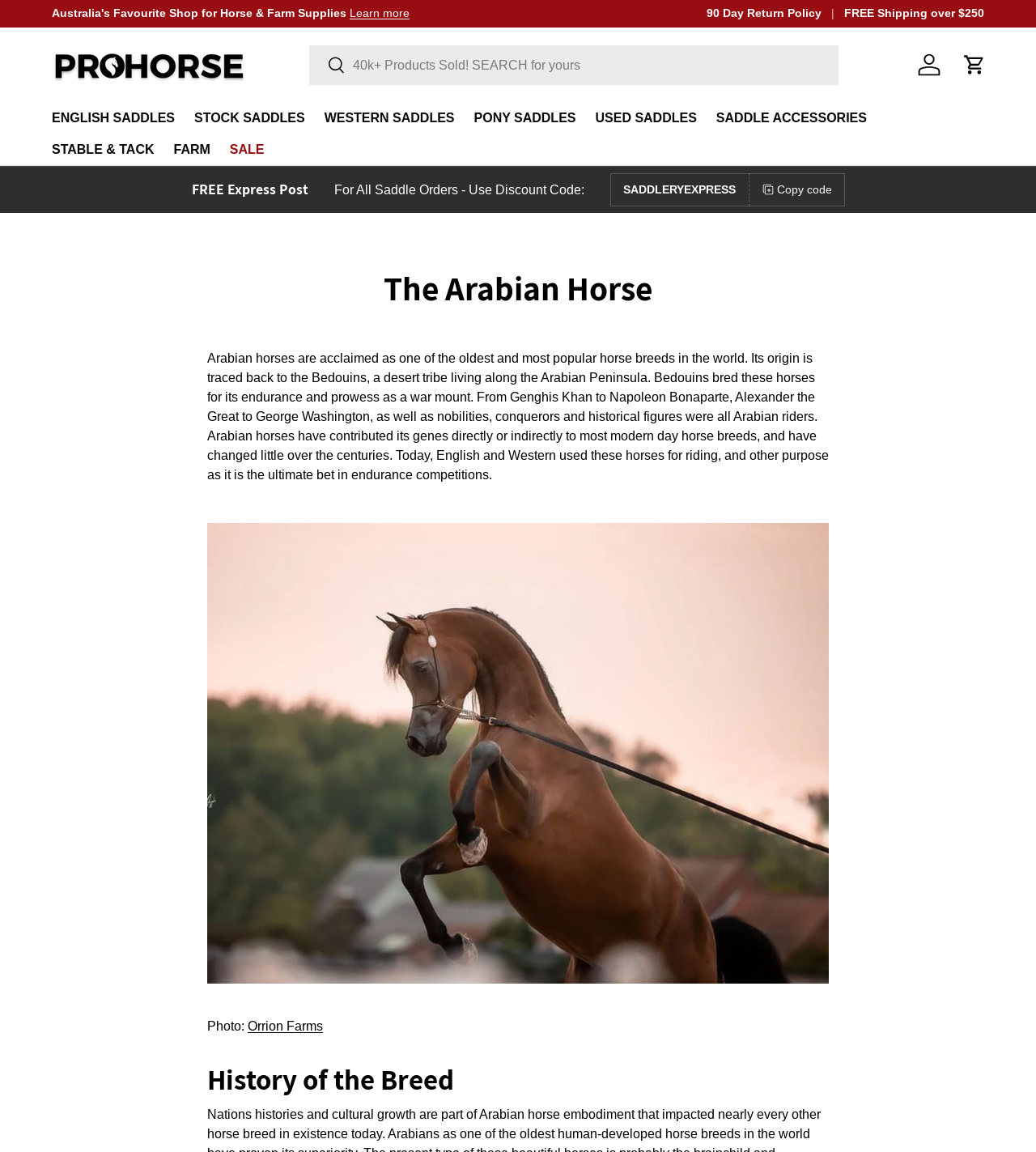Find the bounding box coordinates of the element's region that should be clicked in order to follow the given instruction: "Log in to the account". The coordinates should consist of four float numbers between 0 and 1, i.e., [left, top, right, bottom].

[0.88, 0.04, 0.914, 0.071]